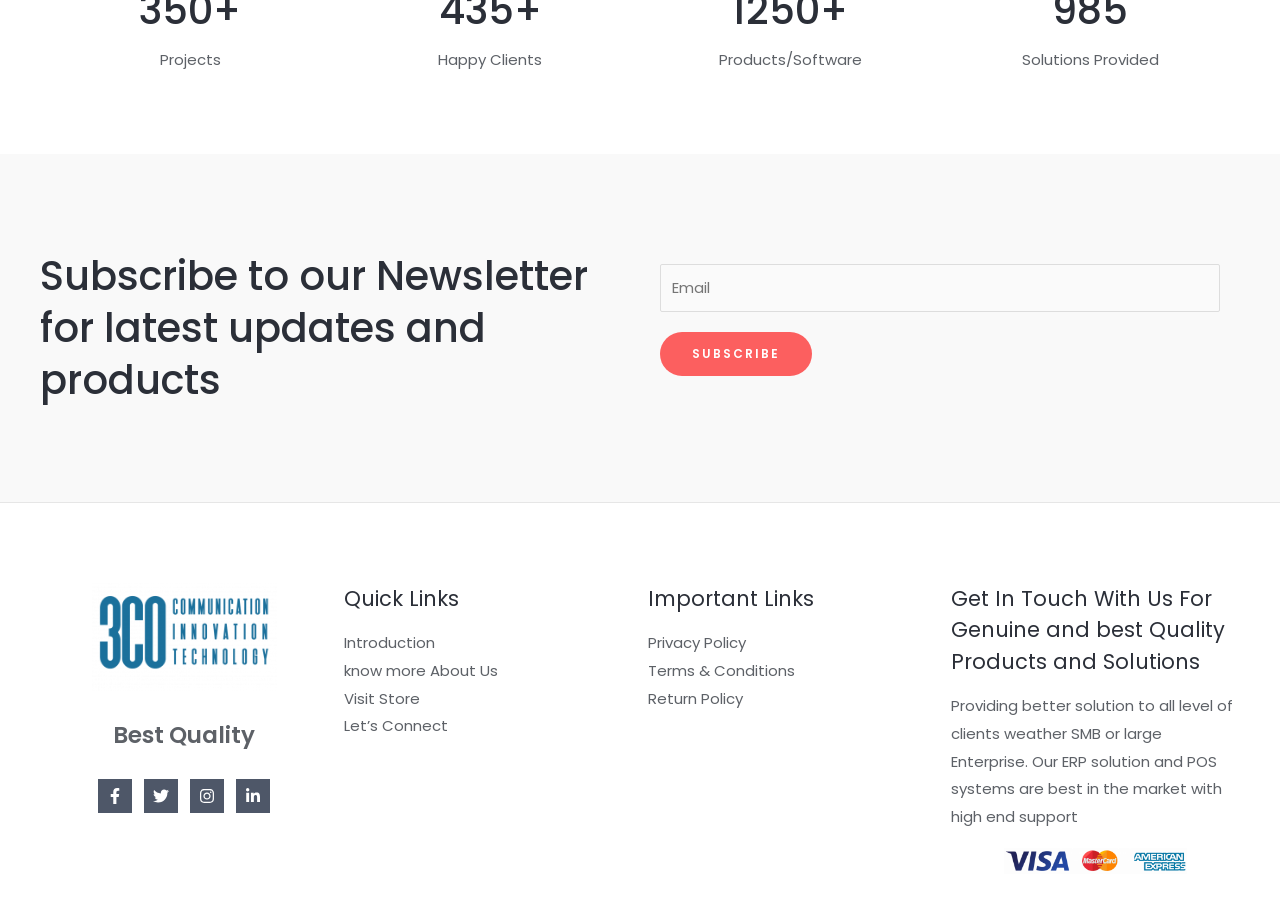Please provide the bounding box coordinates for the element that needs to be clicked to perform the following instruction: "Check Important Links". The coordinates should be given as four float numbers between 0 and 1, i.e., [left, top, right, bottom].

[0.506, 0.693, 0.731, 0.785]